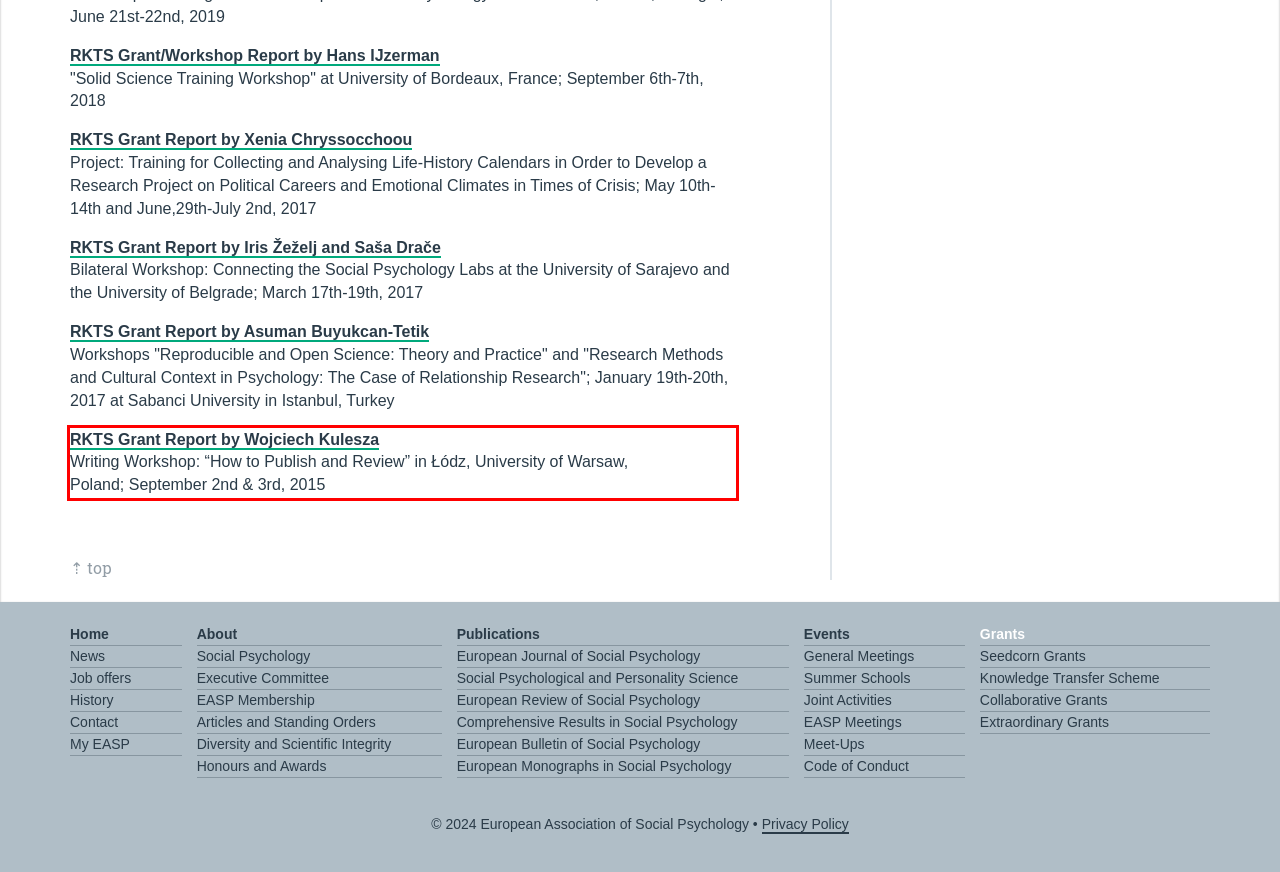Look at the screenshot of the webpage, locate the red rectangle bounding box, and generate the text content that it contains.

RKTS Grant Report by Wojciech Kulesza Writing Workshop: “How to Publish and Review” in Łódz, University of Warsaw, Poland; September 2nd & 3rd, 2015